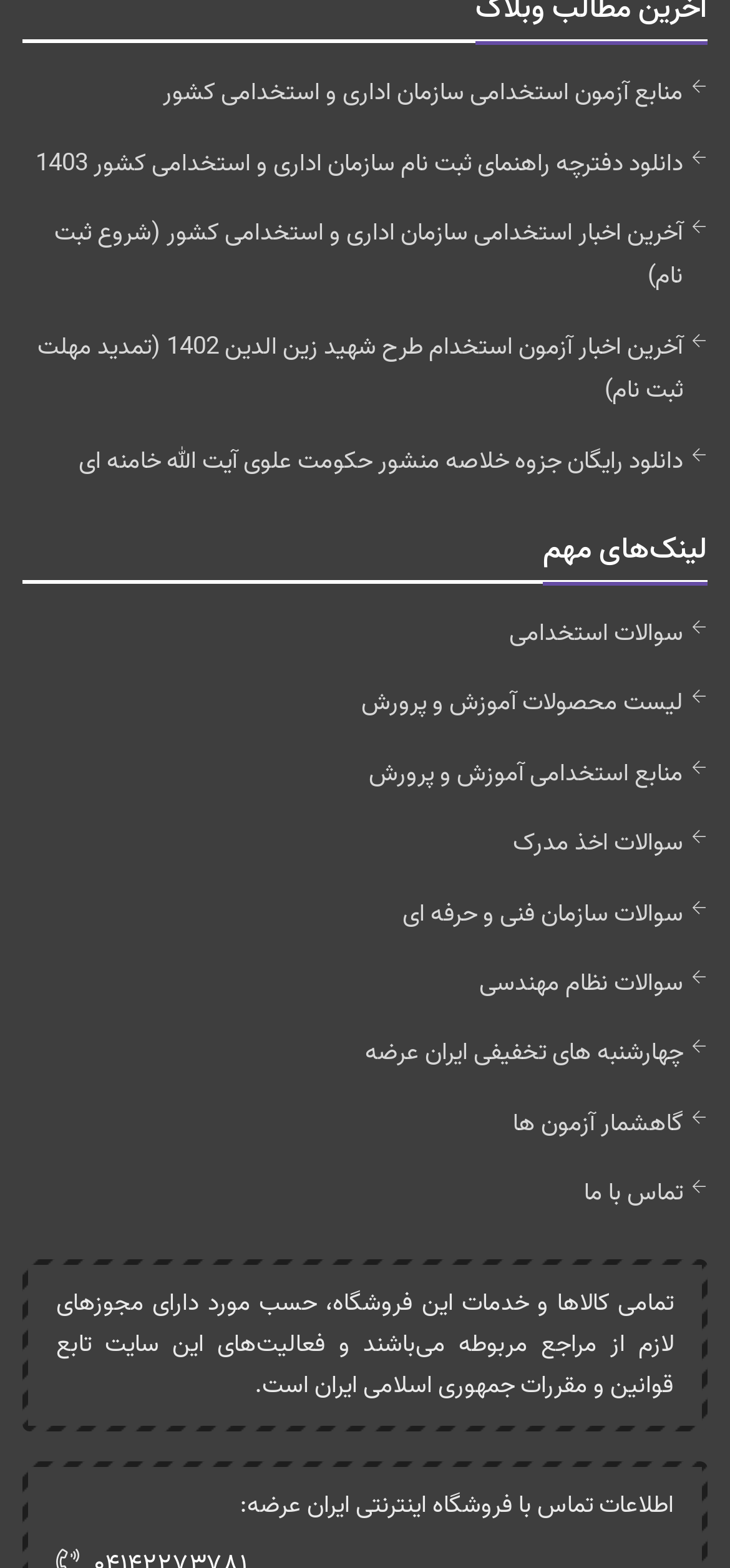Pinpoint the bounding box coordinates of the element that must be clicked to accomplish the following instruction: "browse the products of education and training". The coordinates should be in the format of four float numbers between 0 and 1, i.e., [left, top, right, bottom].

[0.495, 0.435, 0.936, 0.463]